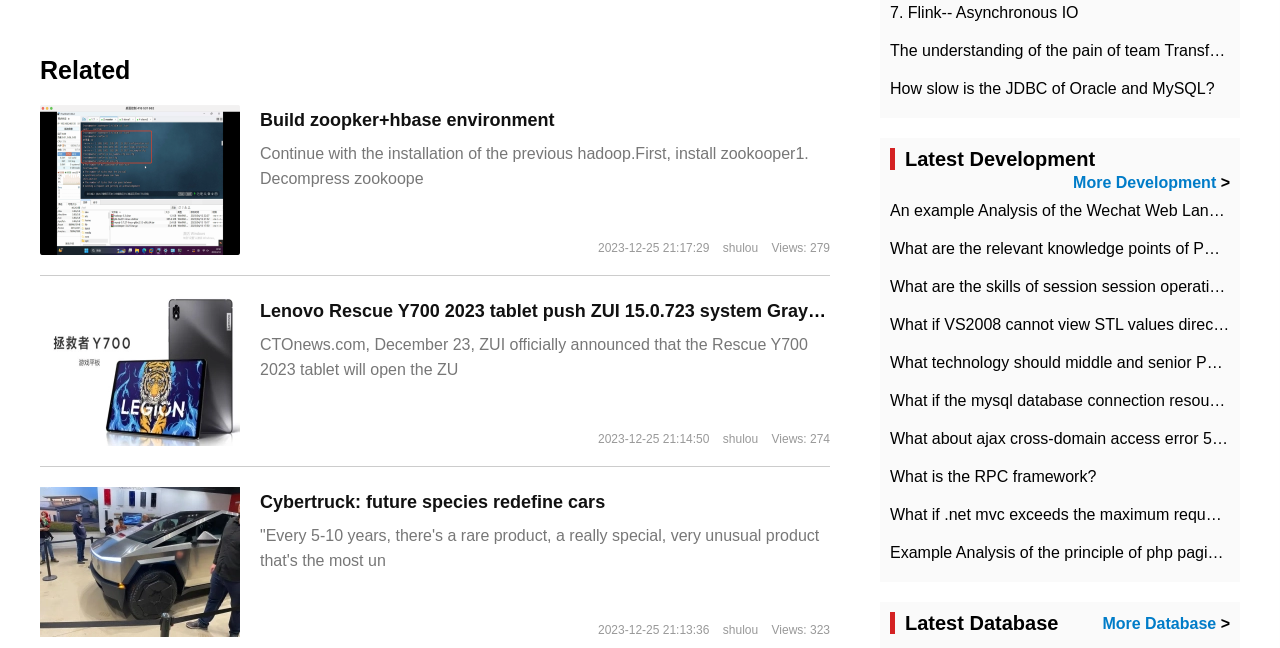Please specify the bounding box coordinates of the clickable region necessary for completing the following instruction: "go to okx". The coordinates must consist of four float numbers between 0 and 1, i.e., [left, top, right, bottom].

None